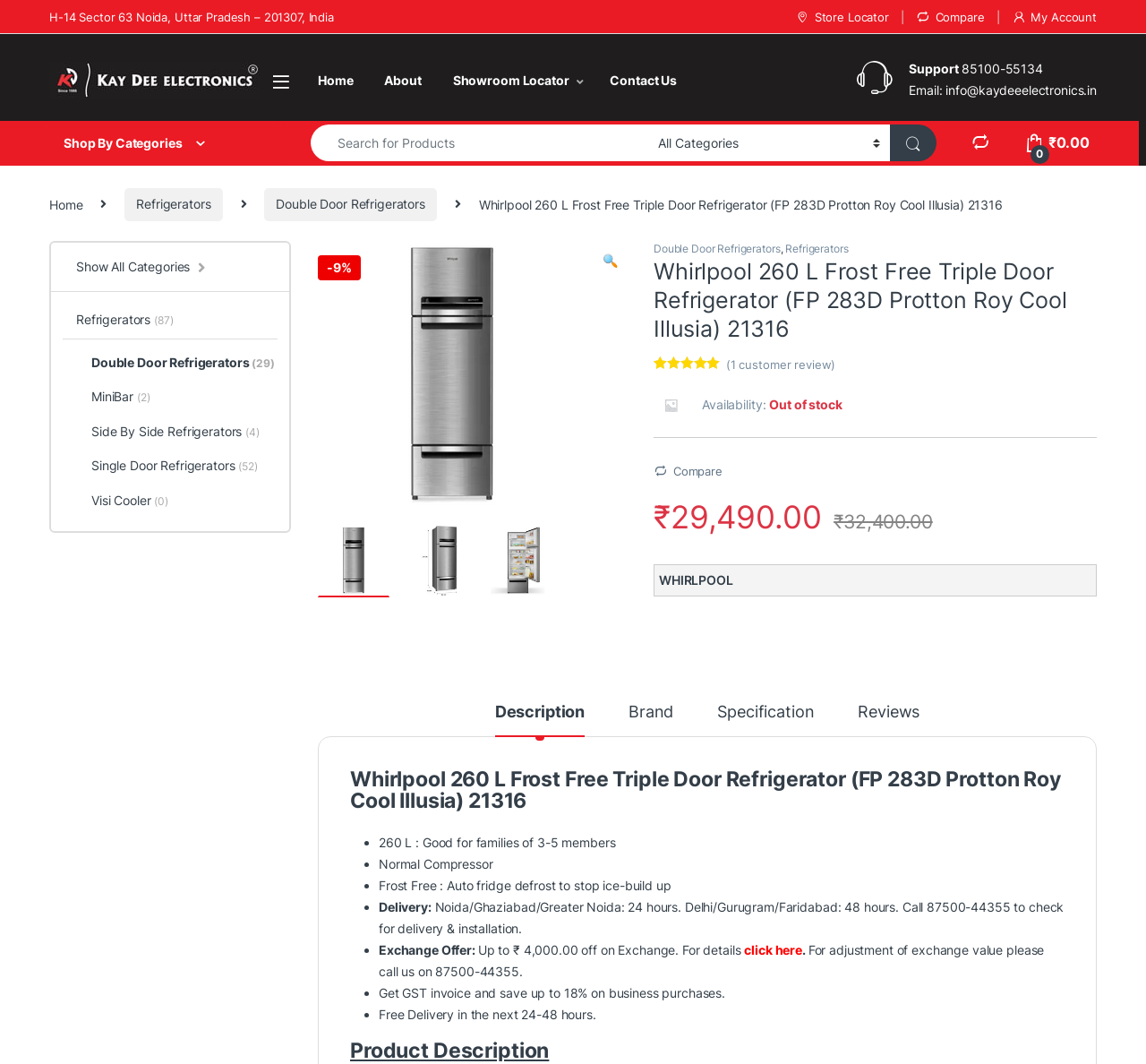Identify the bounding box coordinates necessary to click and complete the given instruction: "Check product reviews".

[0.749, 0.662, 0.803, 0.692]